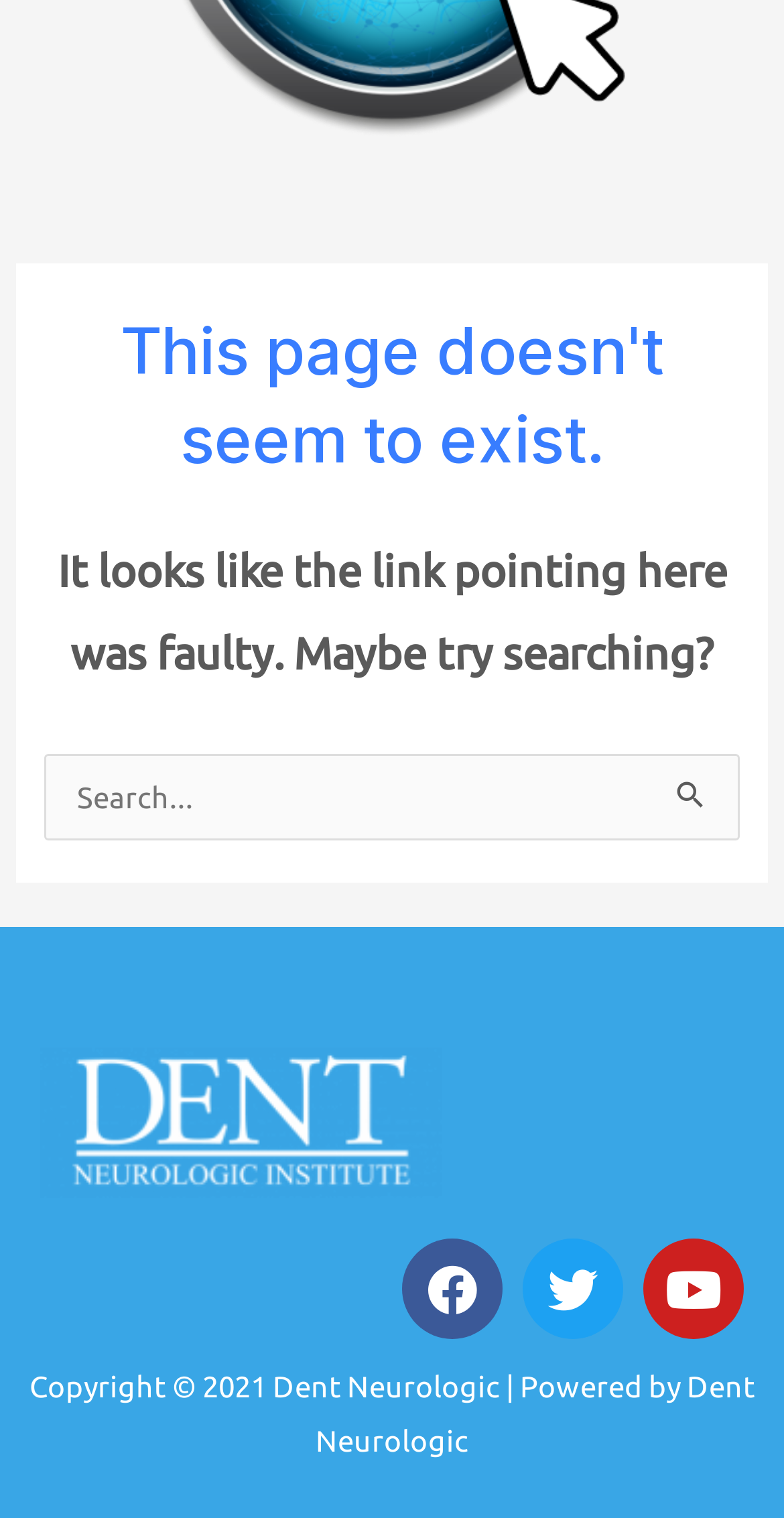Give a short answer using one word or phrase for the question:
What is the name of the organization?

Dent Neurologic